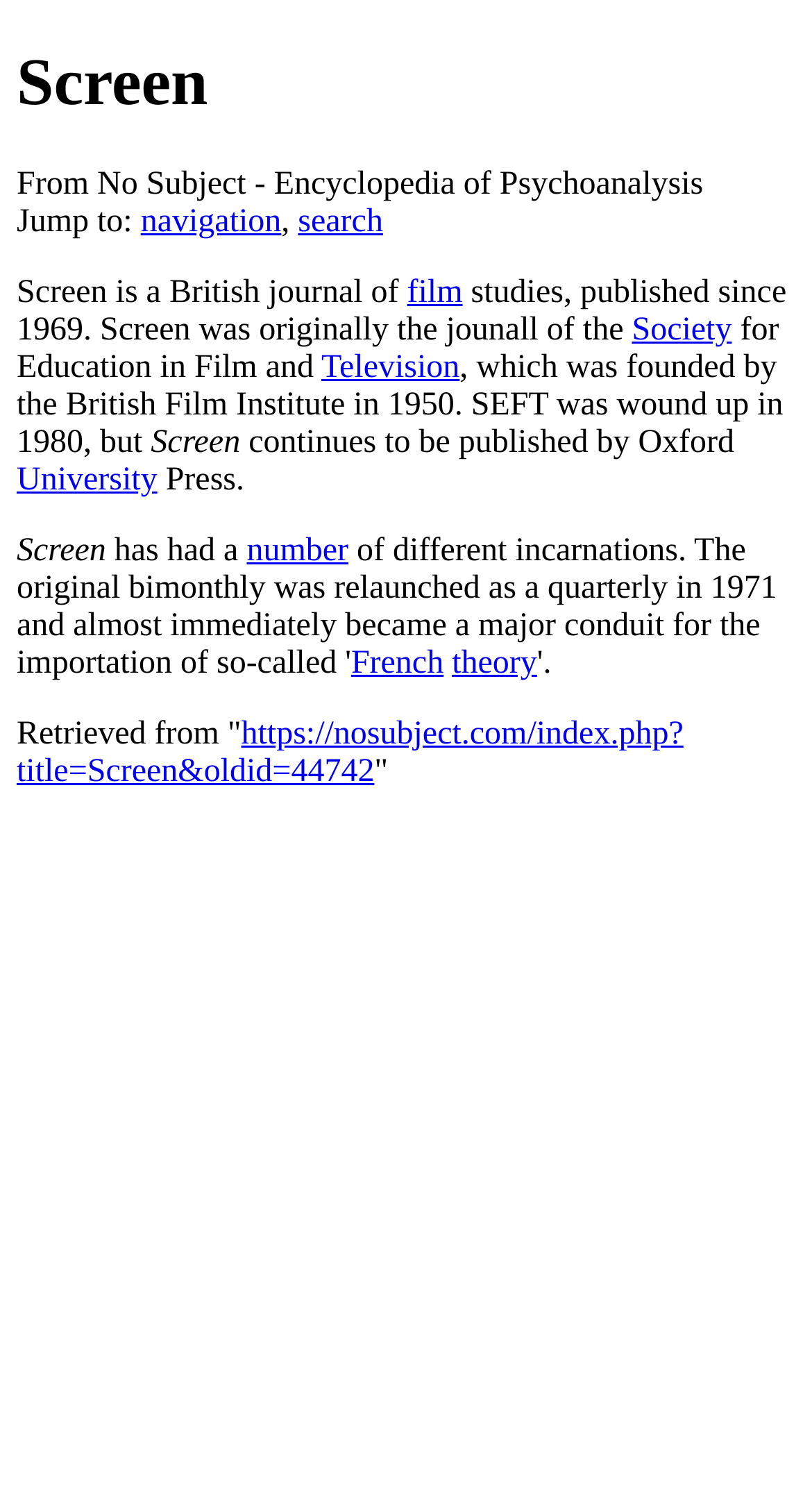Specify the bounding box coordinates of the area to click in order to execute this command: 'Click on Home'. The coordinates should consist of four float numbers ranging from 0 to 1, and should be formatted as [left, top, right, bottom].

None